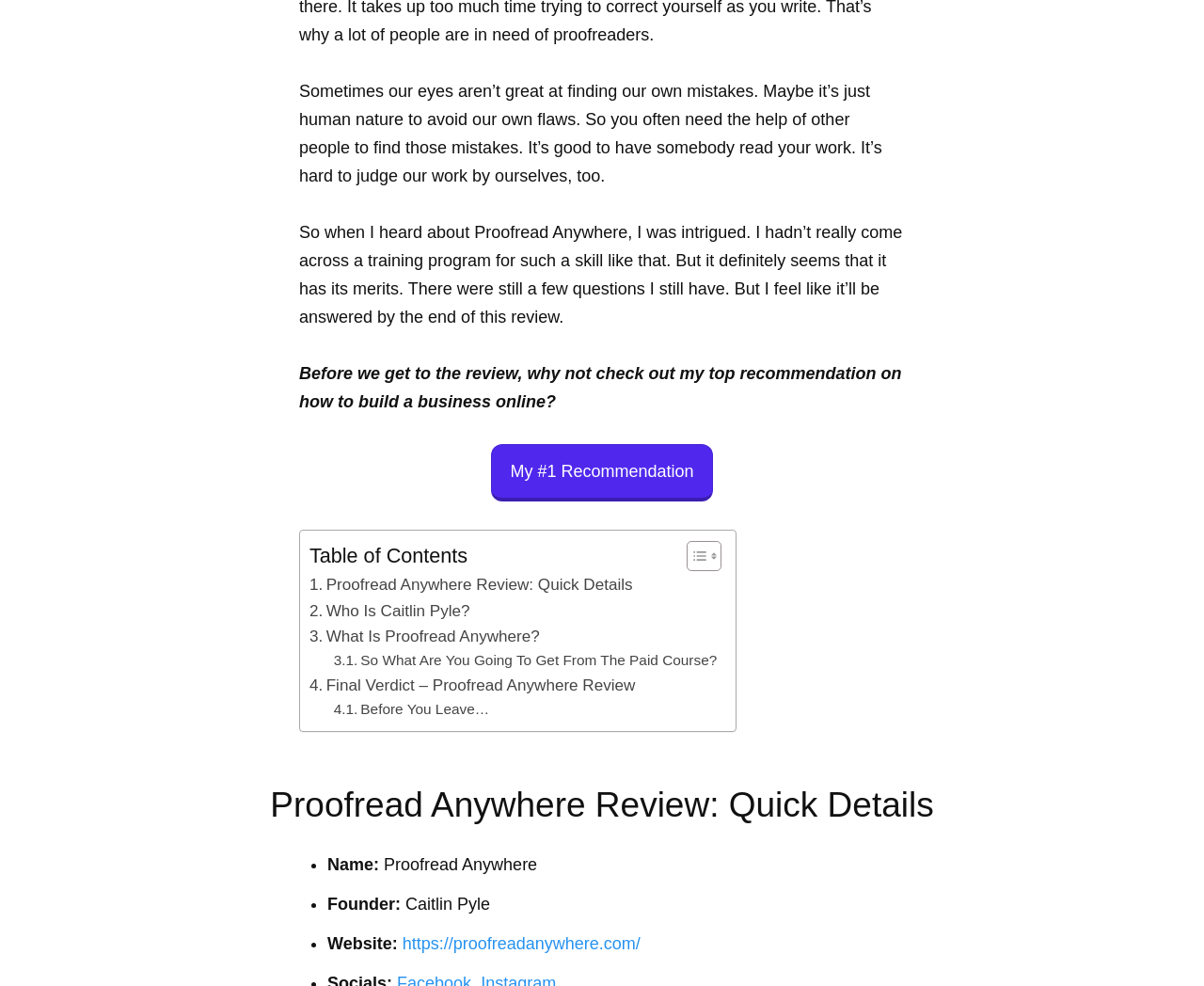Please determine the bounding box coordinates of the element to click in order to execute the following instruction: "Toggle Table of Content". The coordinates should be four float numbers between 0 and 1, specified as [left, top, right, bottom].

[0.559, 0.548, 0.596, 0.58]